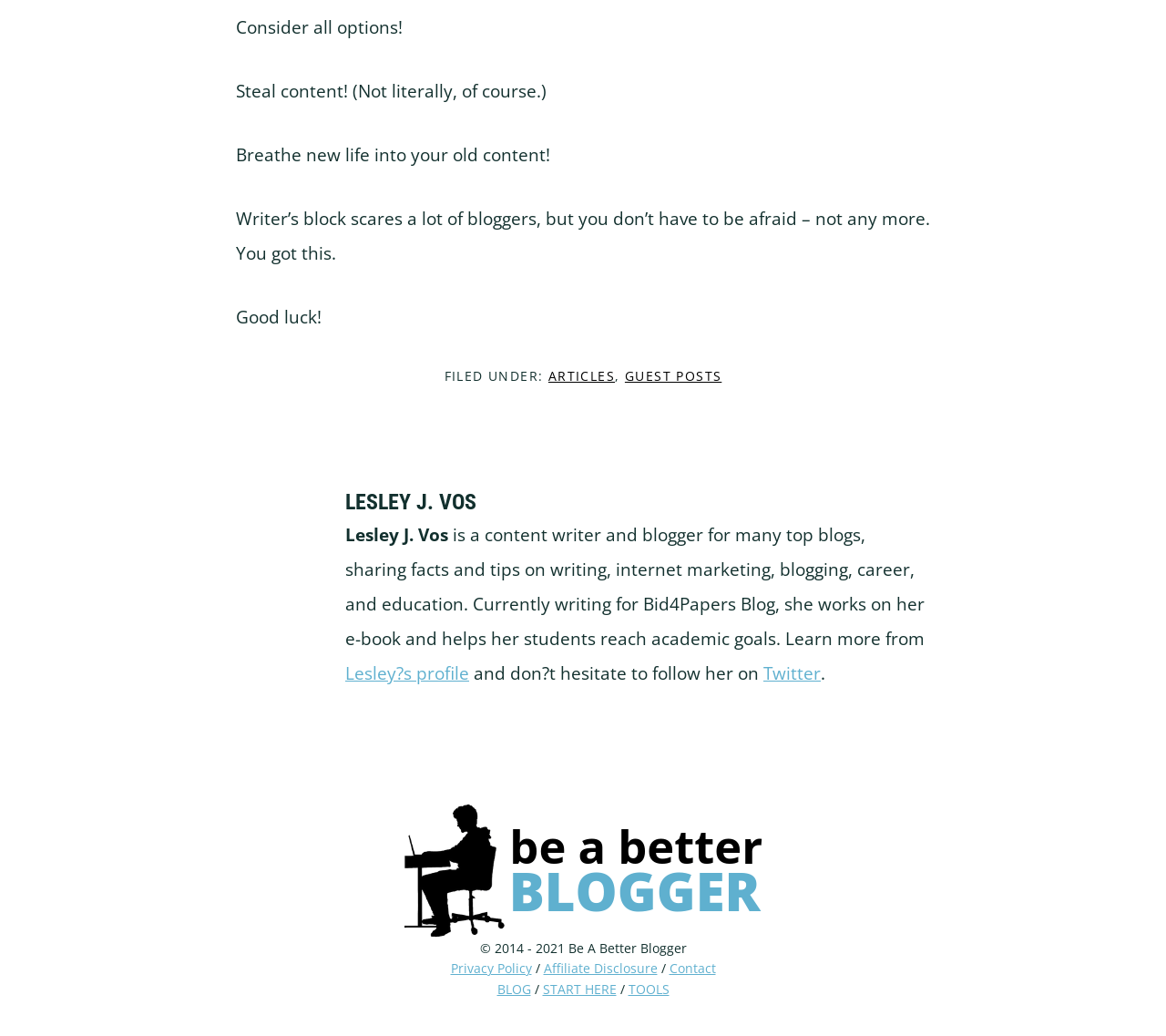Locate the bounding box coordinates of the clickable area to execute the instruction: "Follow her on Twitter". Provide the coordinates as four float numbers between 0 and 1, represented as [left, top, right, bottom].

[0.655, 0.638, 0.704, 0.661]